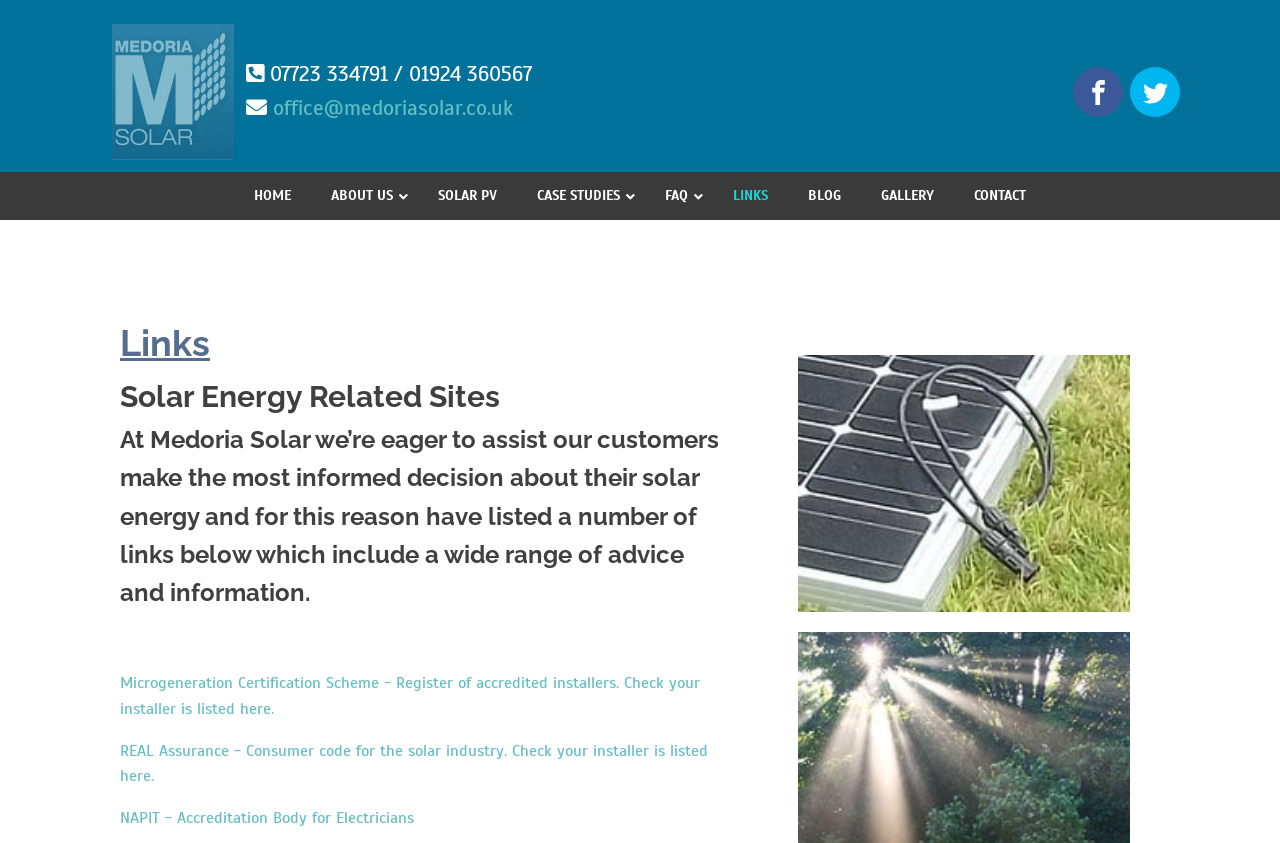Find the bounding box of the UI element described as: "Home". The bounding box coordinates should be given as four float values between 0 and 1, i.e., [left, top, right, bottom].

[0.183, 0.204, 0.243, 0.261]